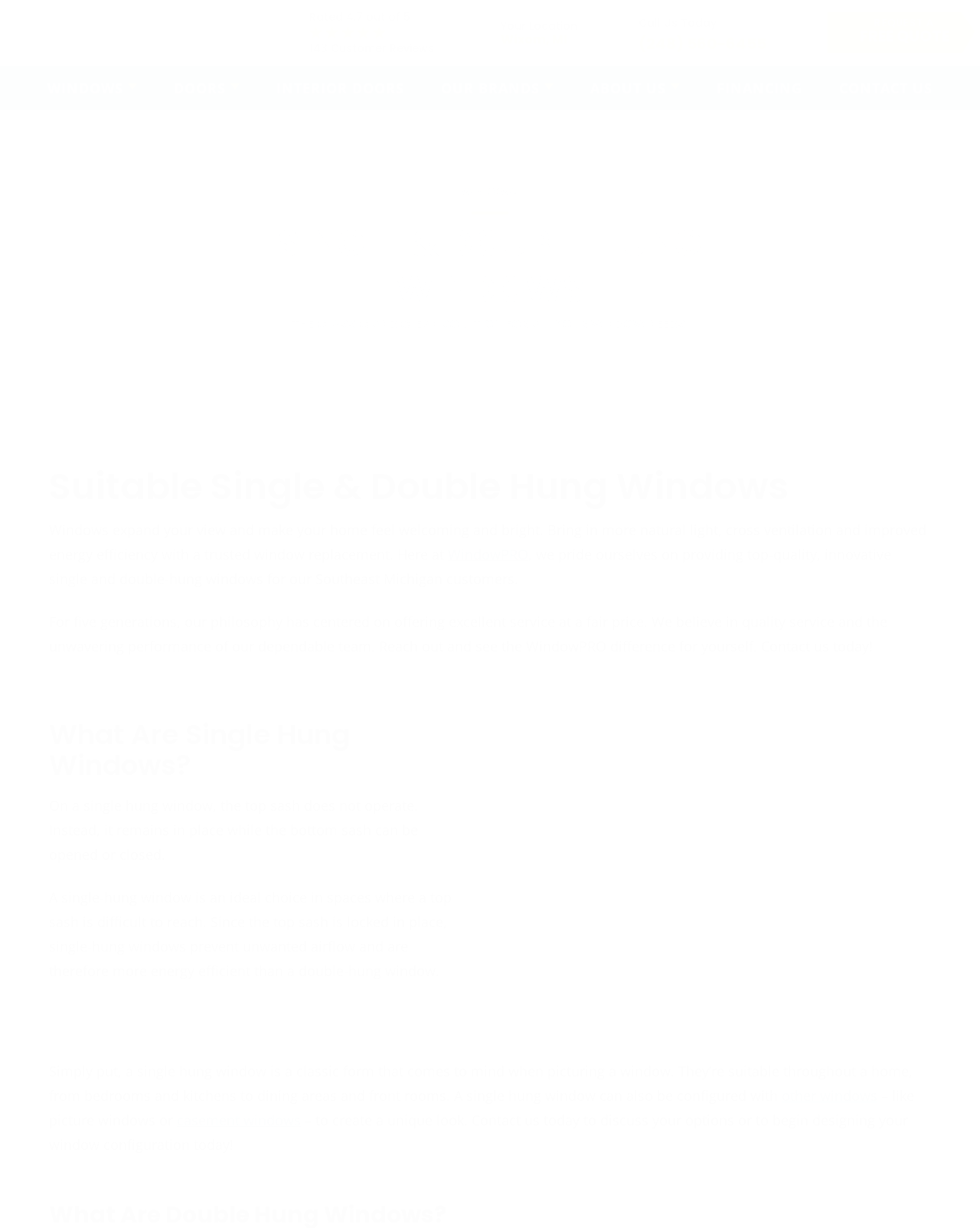What is the location served by WindowPro?
Using the information presented in the image, please offer a detailed response to the question.

I found the location by looking at the StaticText element with the text 'Southeast Michigan customers' which is located in the main content of the webpage, and also by looking at the 'Your Location' text which is set to 'Wixom, MI'.